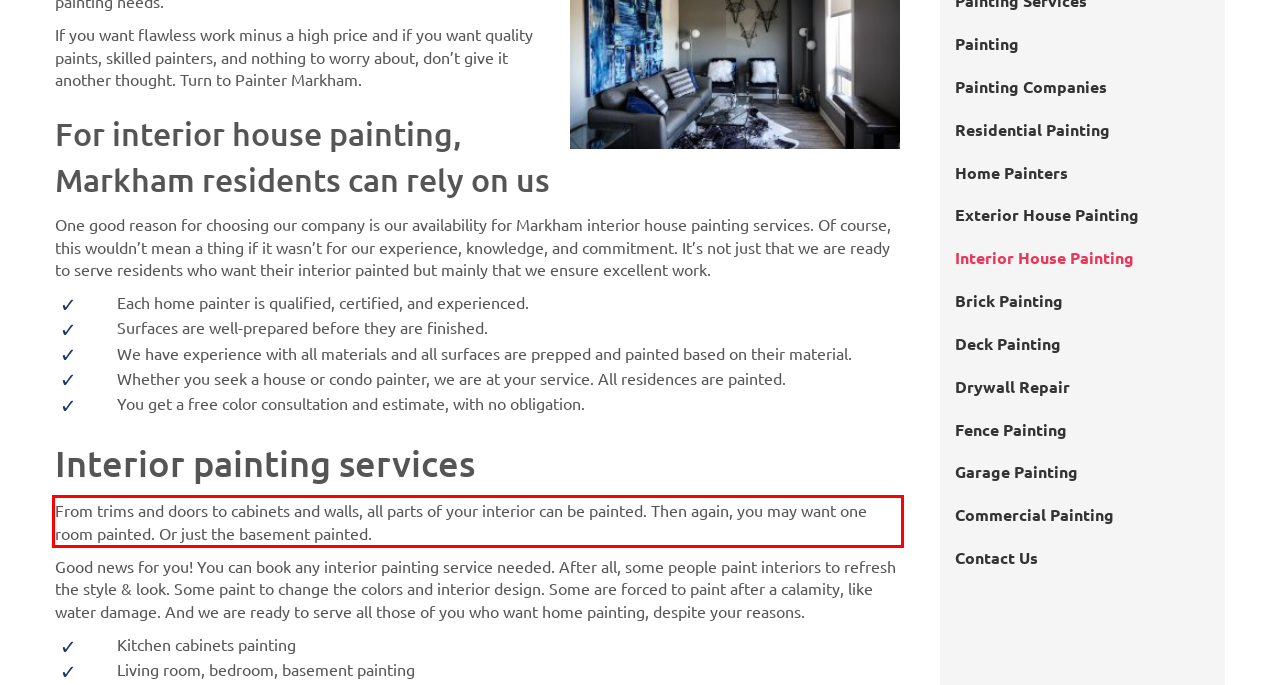You have a screenshot of a webpage with a red bounding box. Use OCR to generate the text contained within this red rectangle.

From trims and doors to cabinets and walls, all parts of your interior can be painted. Then again, you may want one room painted. Or just the basement painted.